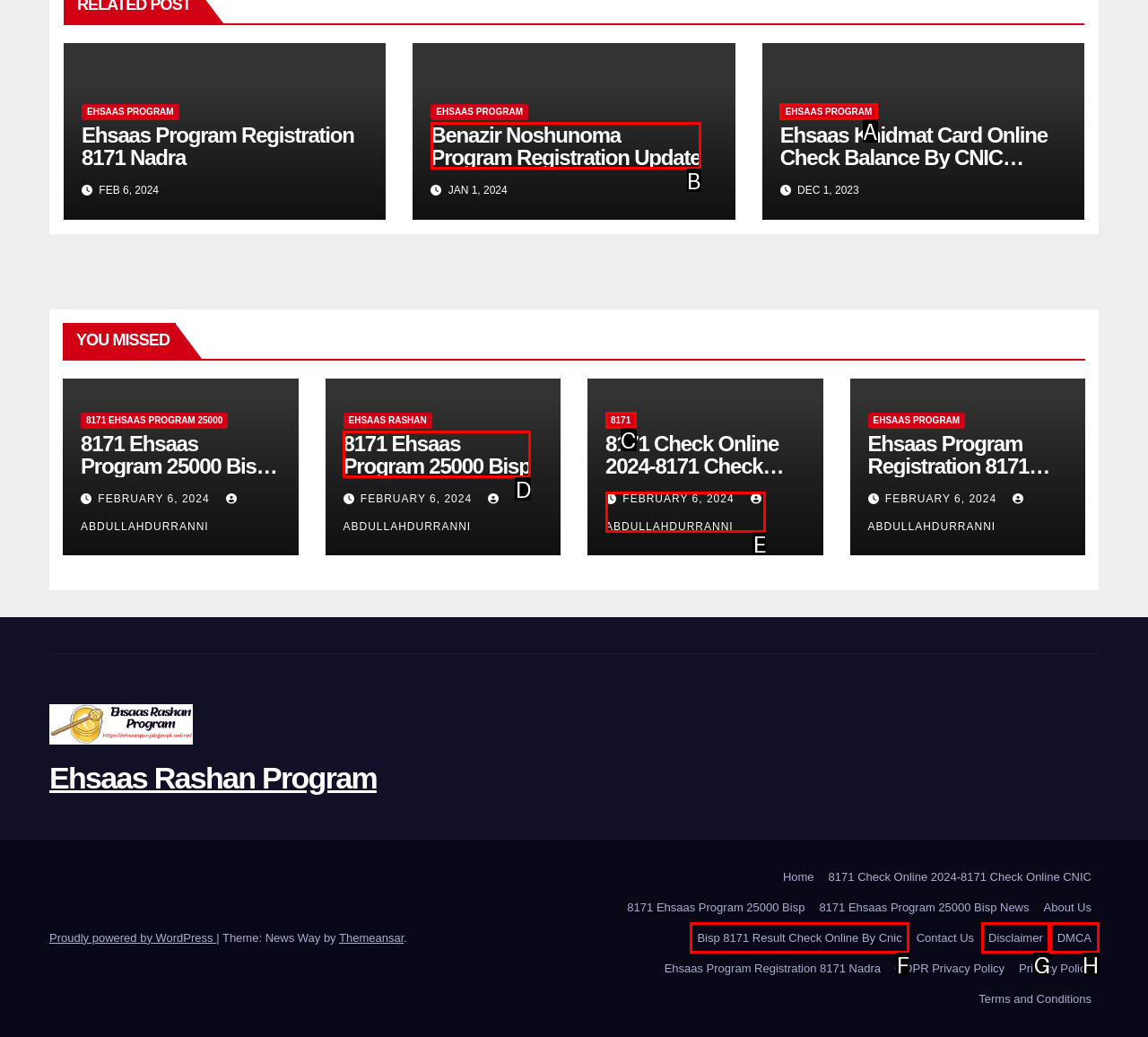Select the letter that aligns with the description: DMCA. Answer with the letter of the selected option directly.

H